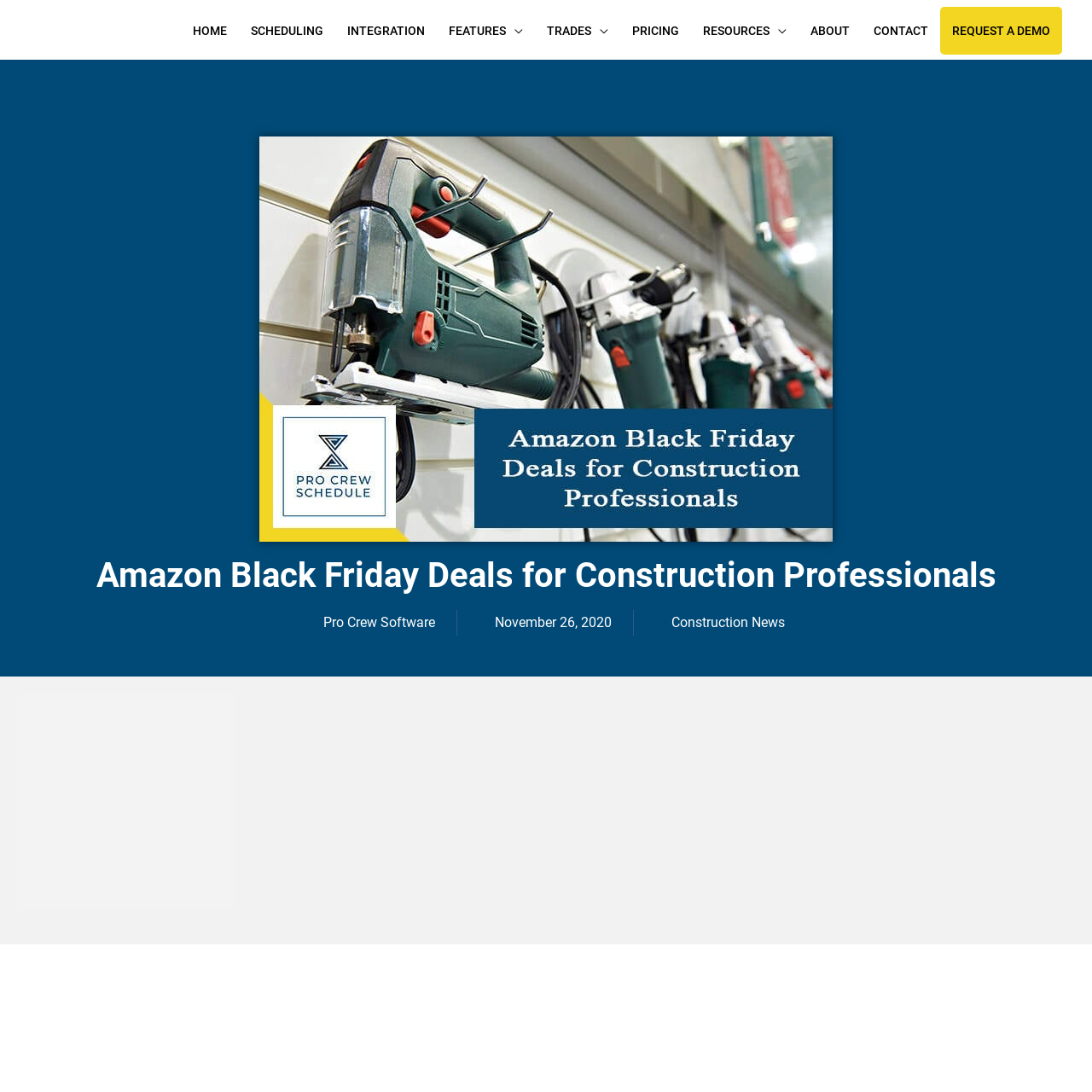Identify the main heading from the webpage and provide its text content.

Amazon Black Friday Deals for Construction Professionals